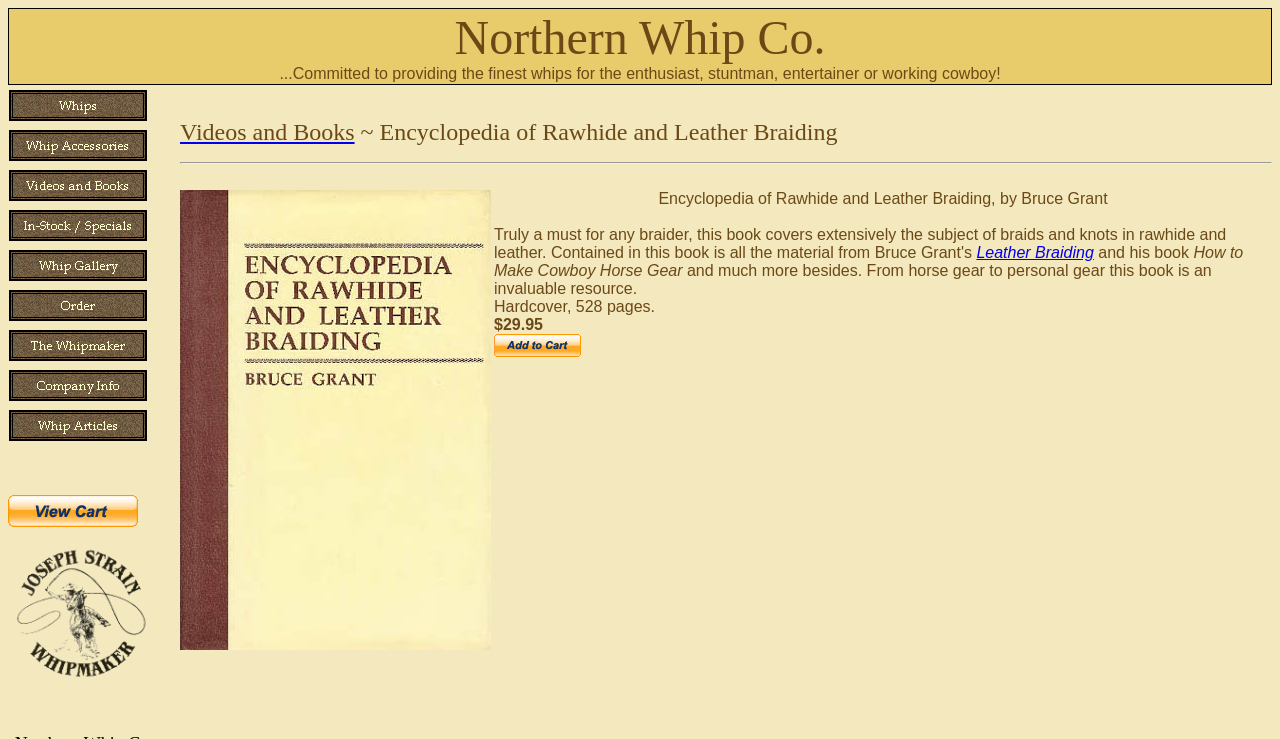Specify the bounding box coordinates of the area to click in order to follow the given instruction: "View Whip Gallery."

[0.006, 0.364, 0.116, 0.391]